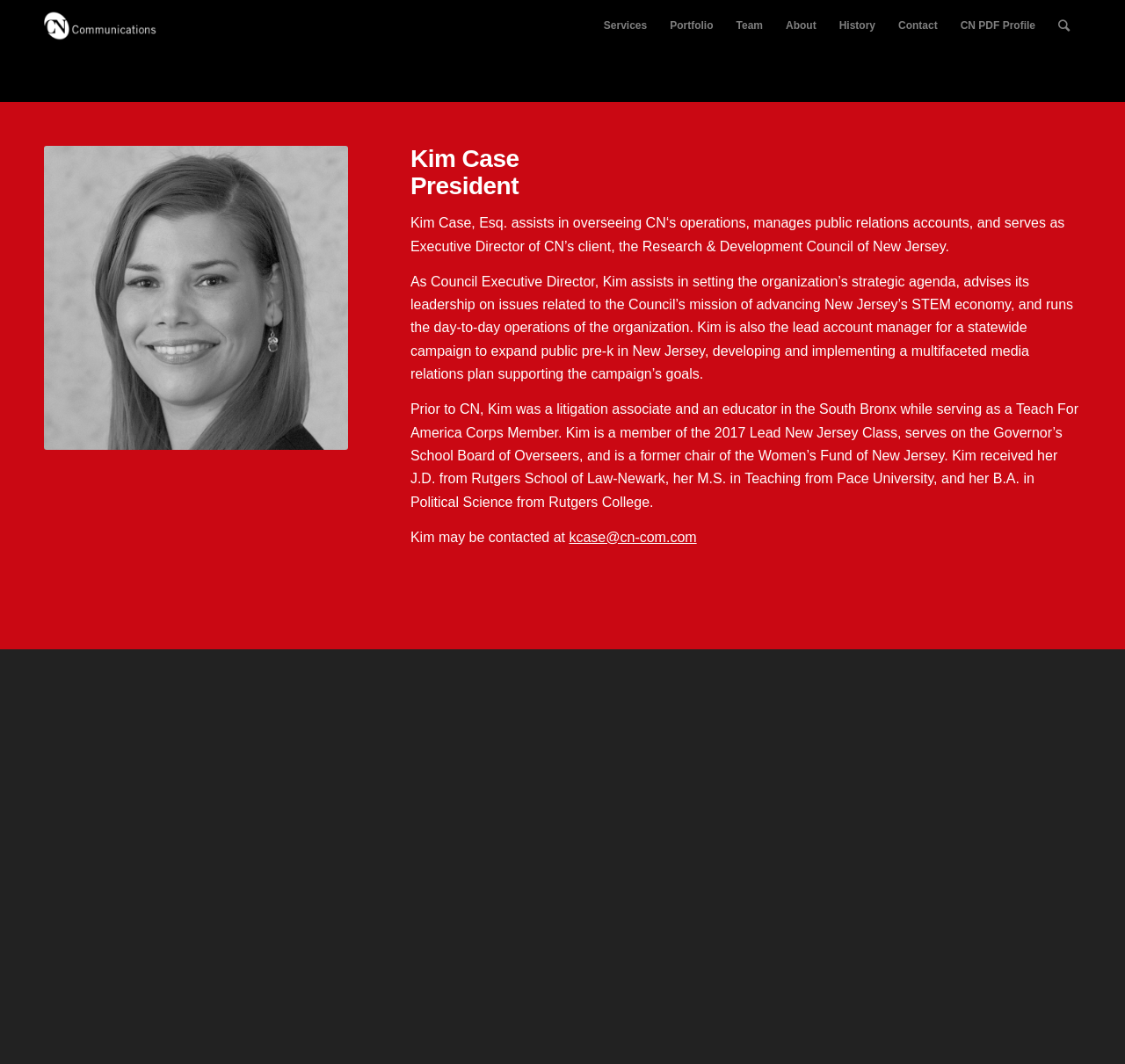What organization is Kim Case the Executive Director of?
Provide a one-word or short-phrase answer based on the image.

Research & Development Council of New Jersey